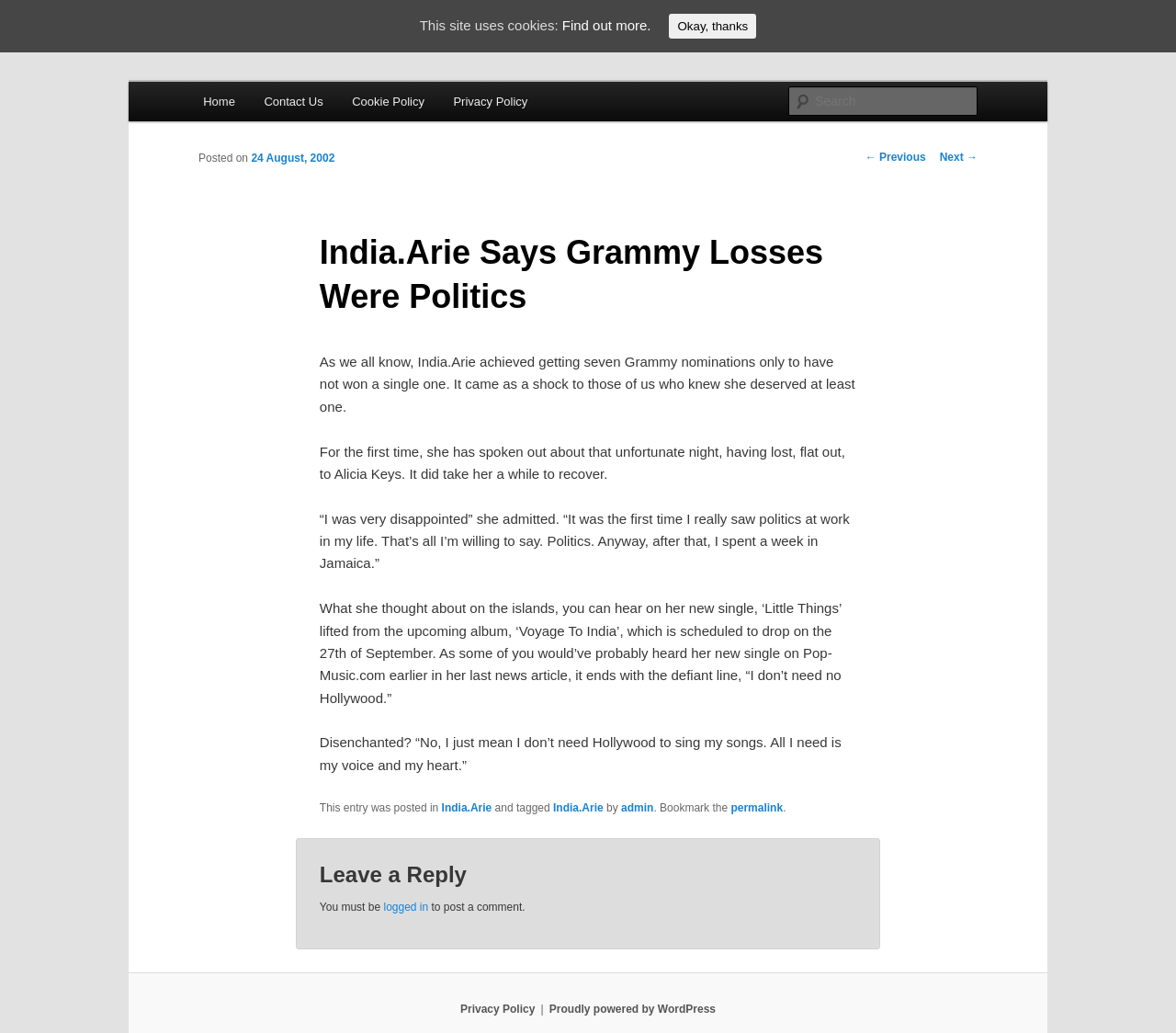Please locate the UI element described by "Appointments" and provide its bounding box coordinates.

None